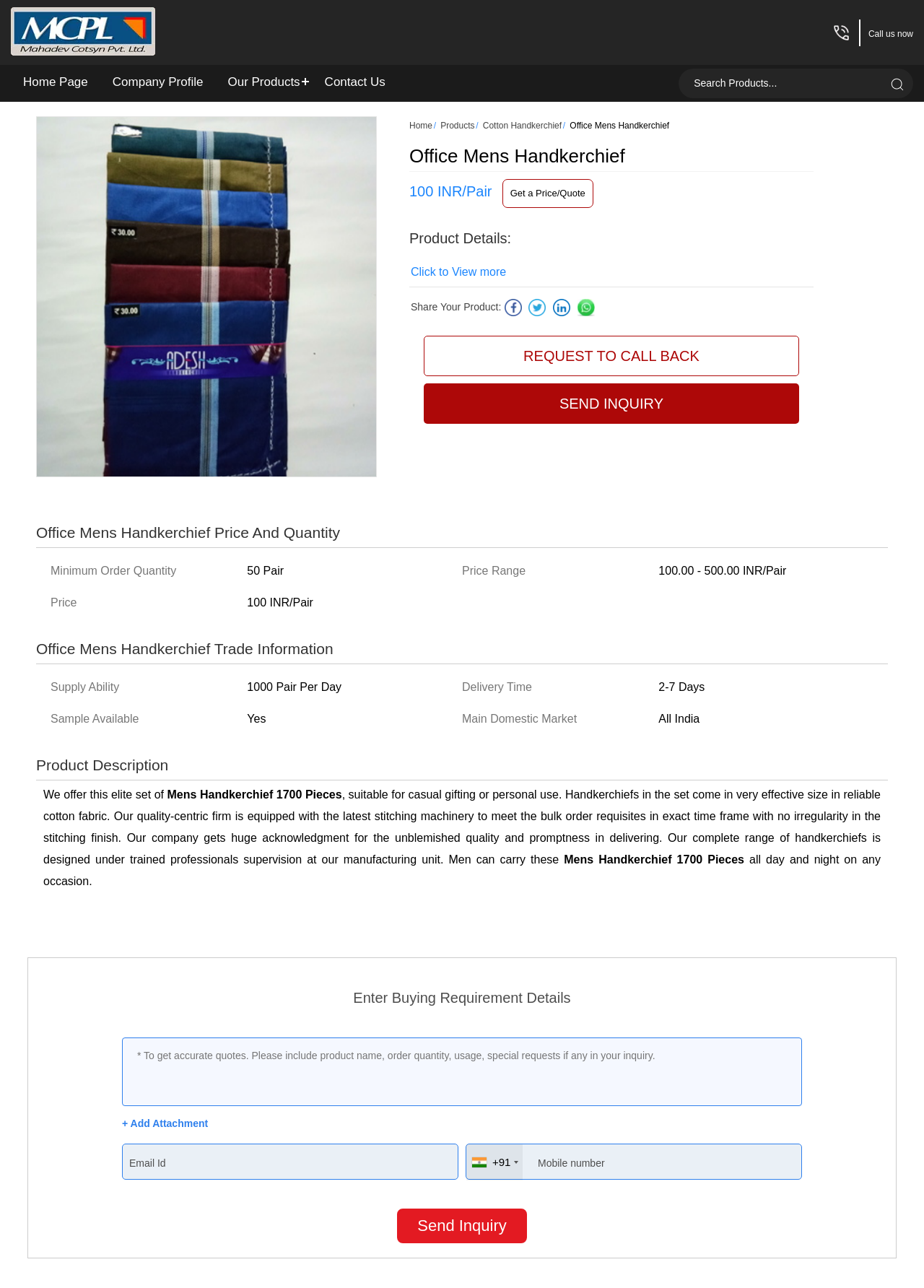What is the company name?
Give a detailed response to the question by analyzing the screenshot.

The company name can be found at the top of the webpage, where it is written in bold font and also has an image of the company logo next to it.